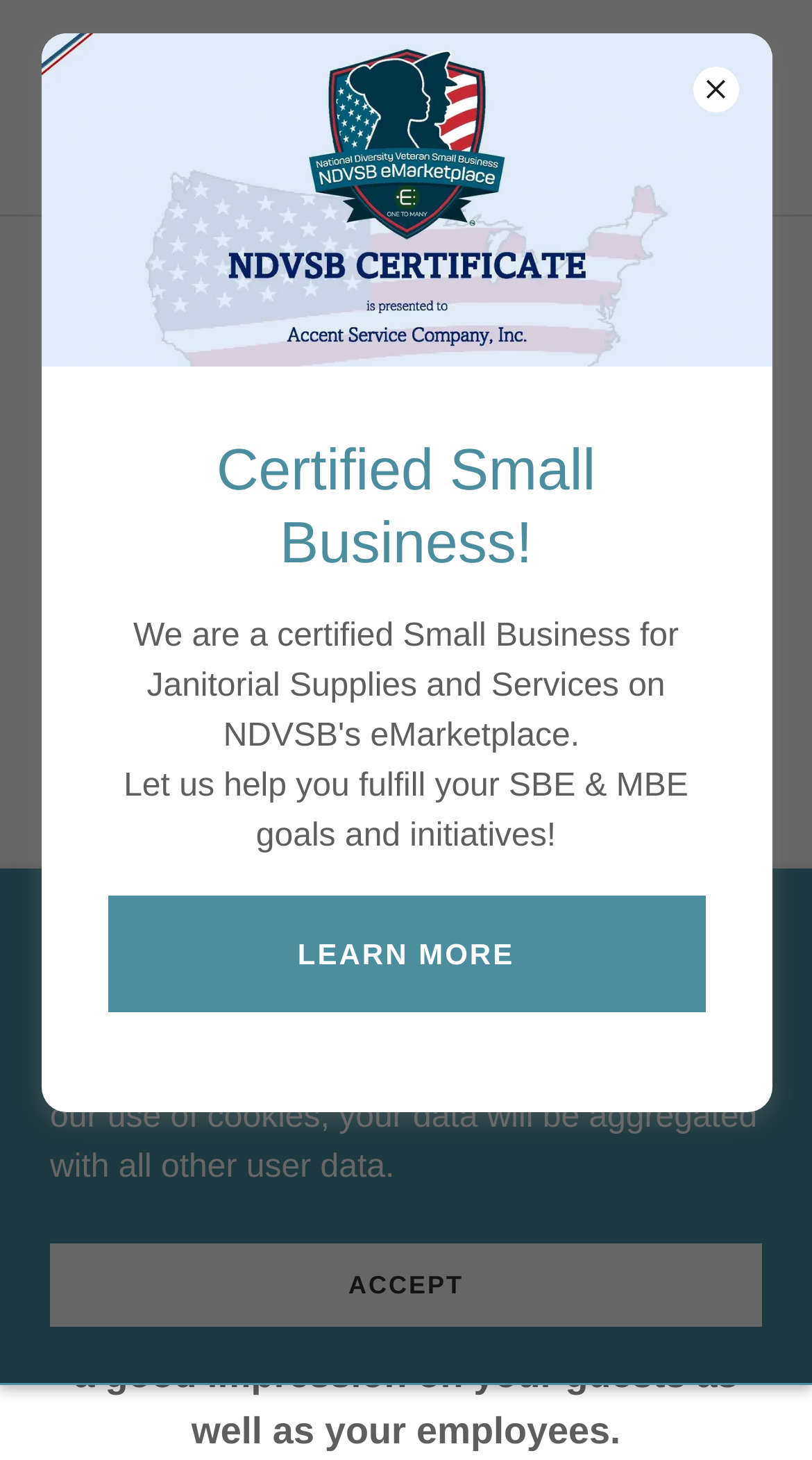Identify the bounding box of the UI element that matches this description: "Accept".

[0.062, 0.85, 0.938, 0.907]